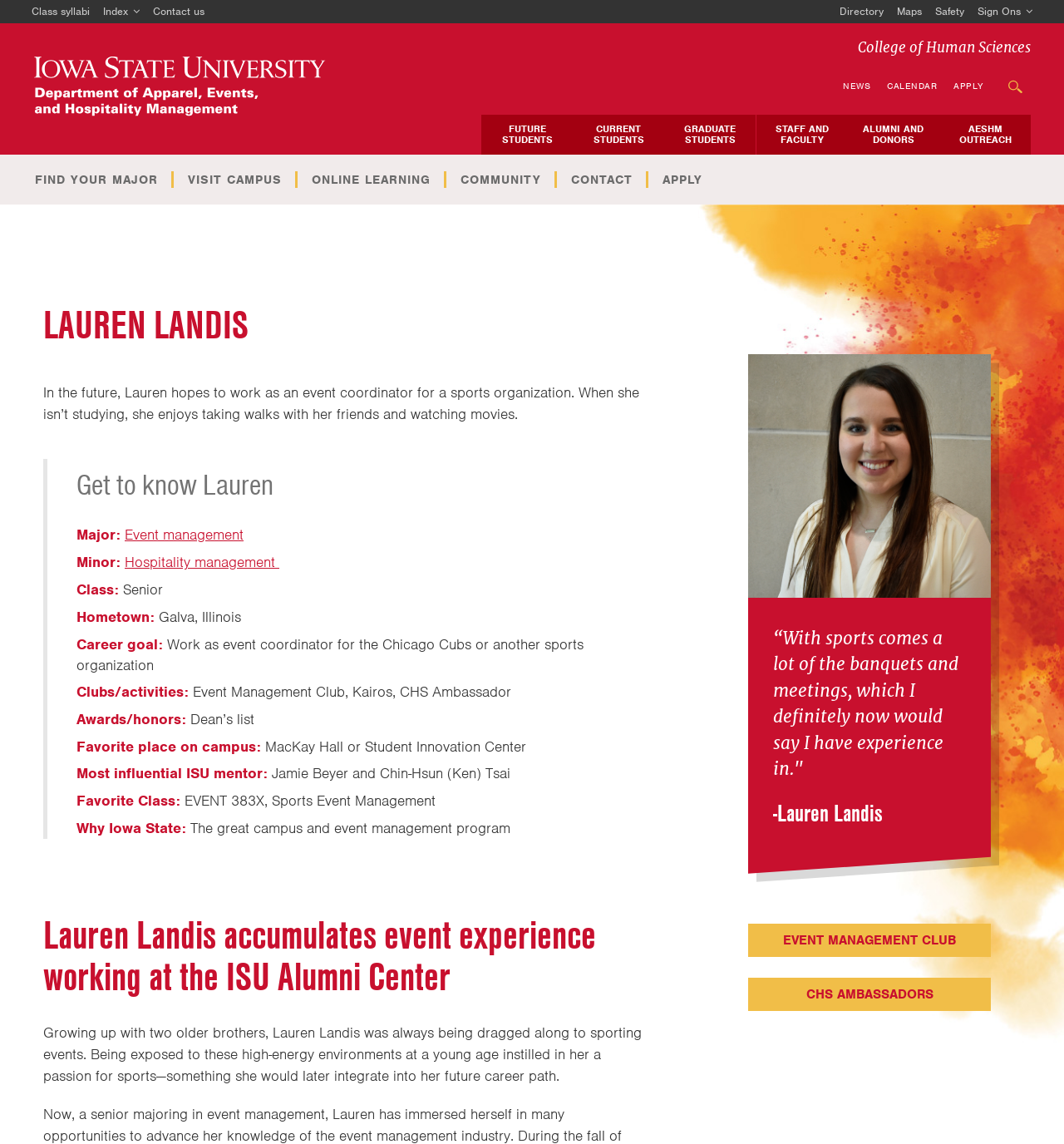Please indicate the bounding box coordinates of the element's region to be clicked to achieve the instruction: "Click on the 'Class syllabi' link". Provide the coordinates as four float numbers between 0 and 1, i.e., [left, top, right, bottom].

[0.023, 0.0, 0.091, 0.02]